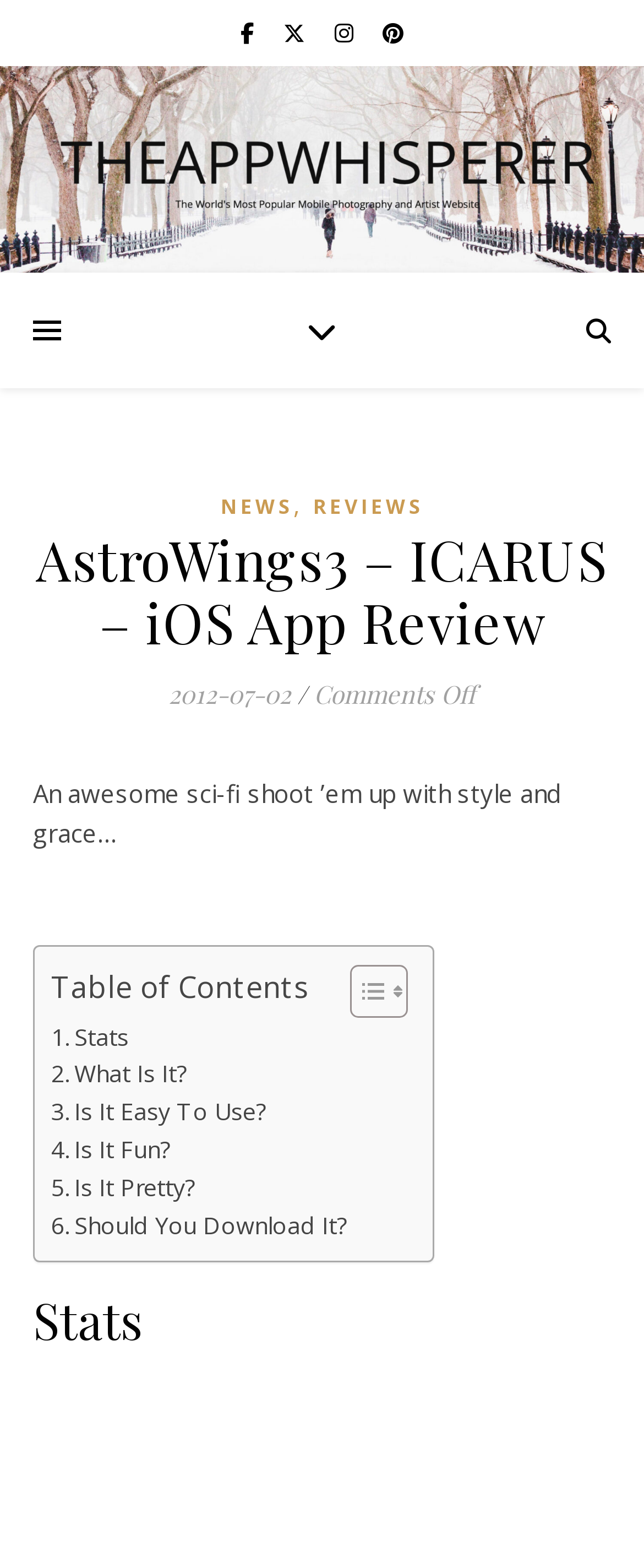Please indicate the bounding box coordinates for the clickable area to complete the following task: "View the REVIEWS page". The coordinates should be specified as four float numbers between 0 and 1, i.e., [left, top, right, bottom].

[0.486, 0.31, 0.658, 0.336]